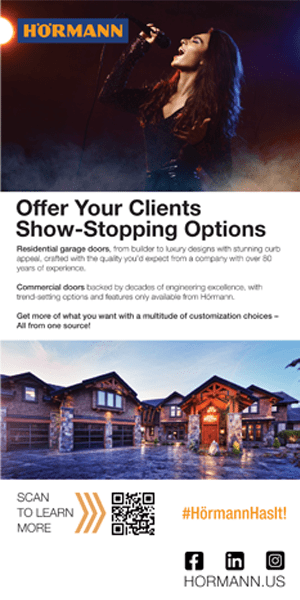Elaborate on all the features and components visible in the image.

The image features an advertisement for Hörmann, showcasing their offerings in residential garage doors and commercial doors. At the top, a singer performs passionately, highlighting a connection to creativity and quality. The text emphasizes the variety of stylish options available for clients, promising beautiful designs that blend curb appeal with superior craftsmanship honed over 80 years. 

The ad additionally mentions the customization possibilities unique to Hörmann, encouraging clients to explore their needs with just one source. A QR code is positioned at the bottom, inviting viewers to scan for more information. The overall design integrates engaging visuals with informative content, promoting the brand's commitment to excellence in door solutions.